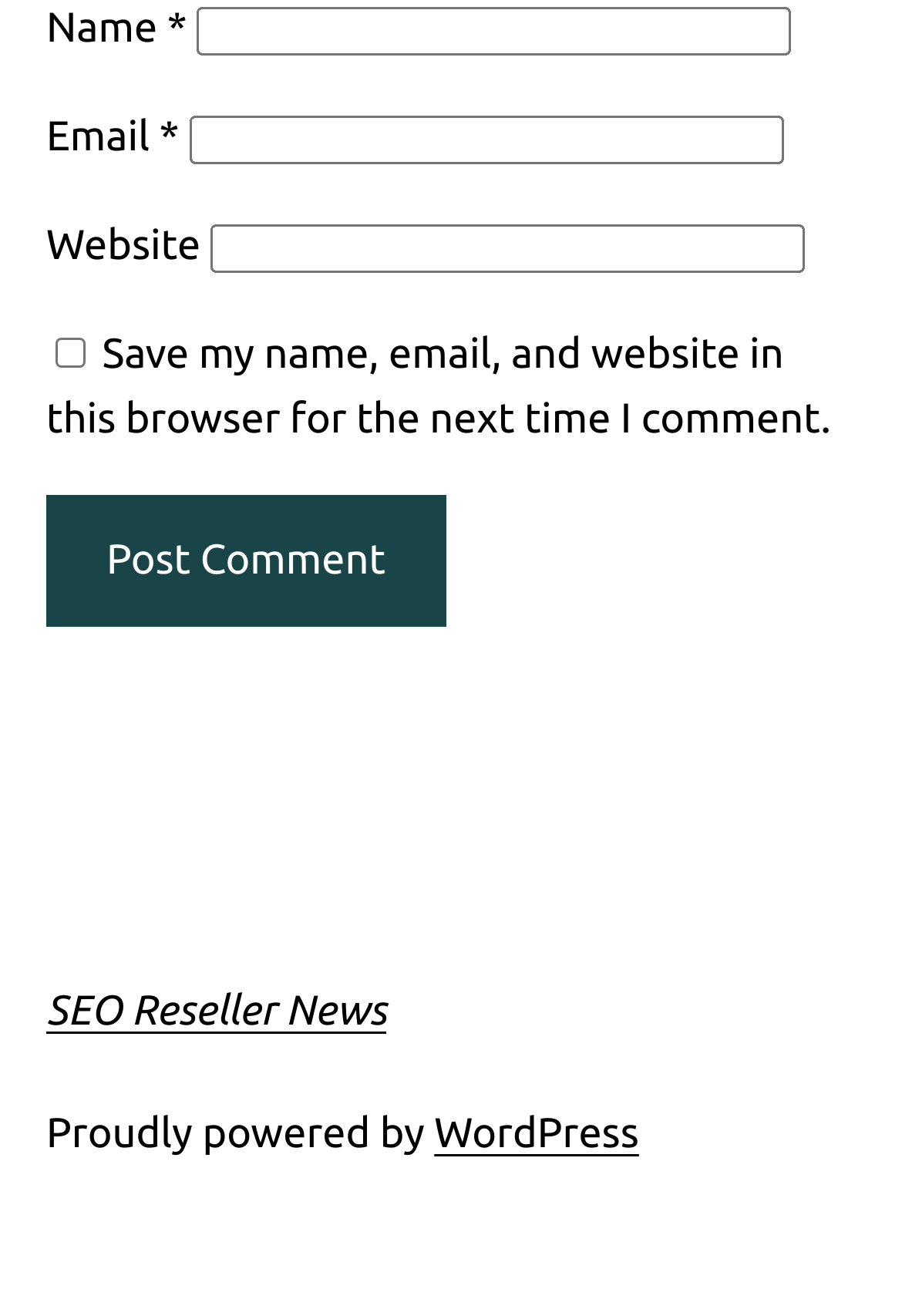Respond with a single word or phrase to the following question: What is the label of the first textbox?

Name *